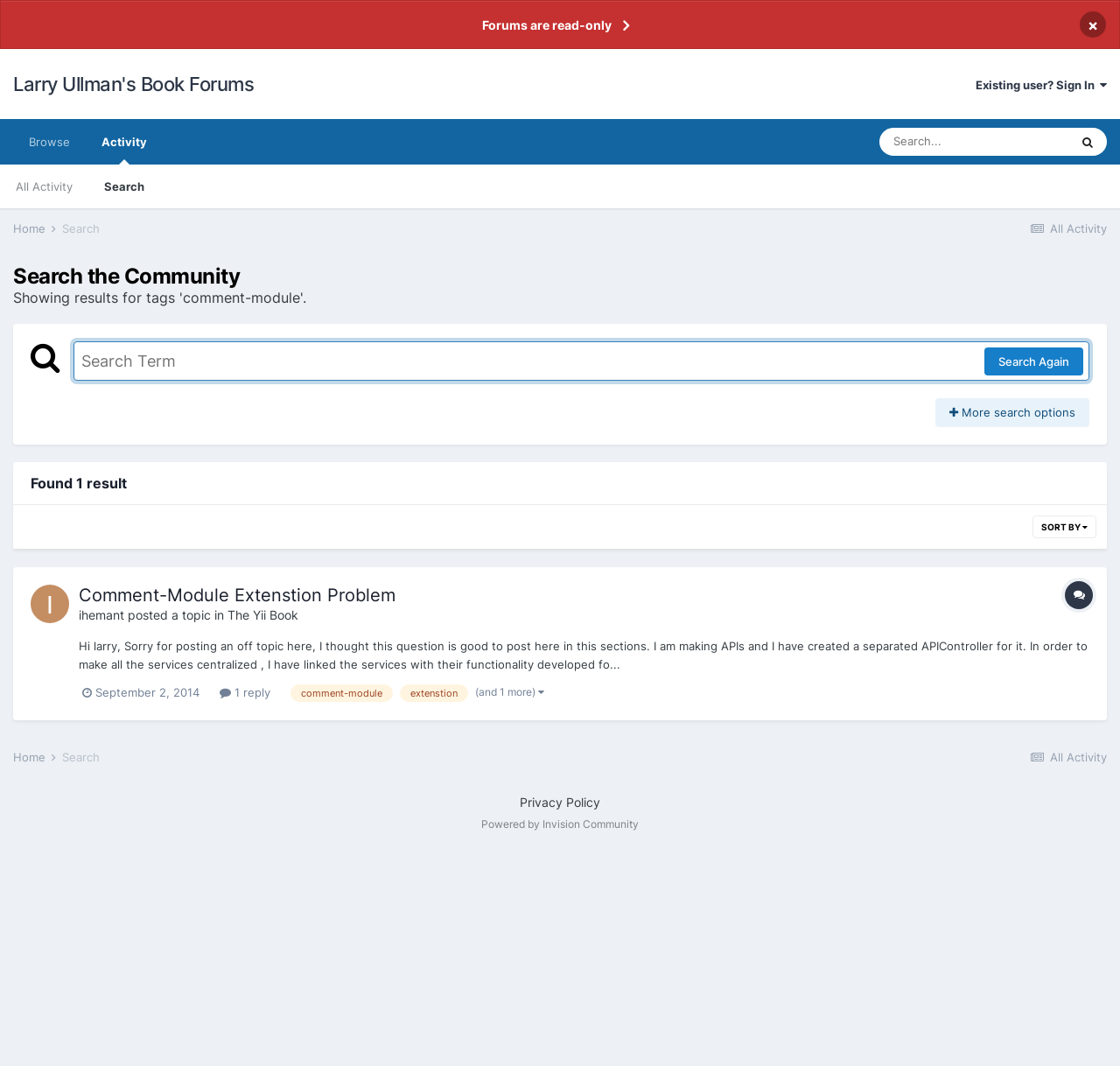Using the information shown in the image, answer the question with as much detail as possible: How many results are found for the search term?

The number of results found for the search term can be seen in the text 'Found 1 result' which is located below the search bar.